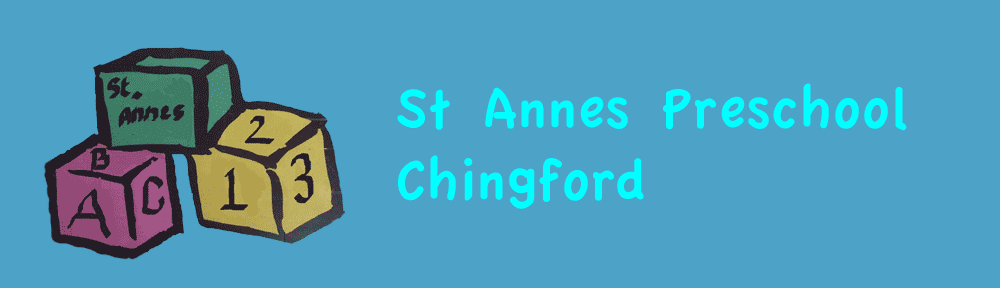Generate an elaborate caption for the image.

The image showcases a vibrant design featuring colorful building blocks, each displaying letters and numbers, arranged playfully. Prominently included are the phrases "St. Annes Preschool" and "Chingford" in a bright, eye-catching font. The background is a soothing blue, enhancing the cheerful and inviting atmosphere of the preschool's branding. This visual representation aligns with the values of St. Anne's Pre-school, emphasizing a nurturing environment for children's development and learning. The playful imagery suggests a focus on early childhood education, creativity, and a welcoming community for families.